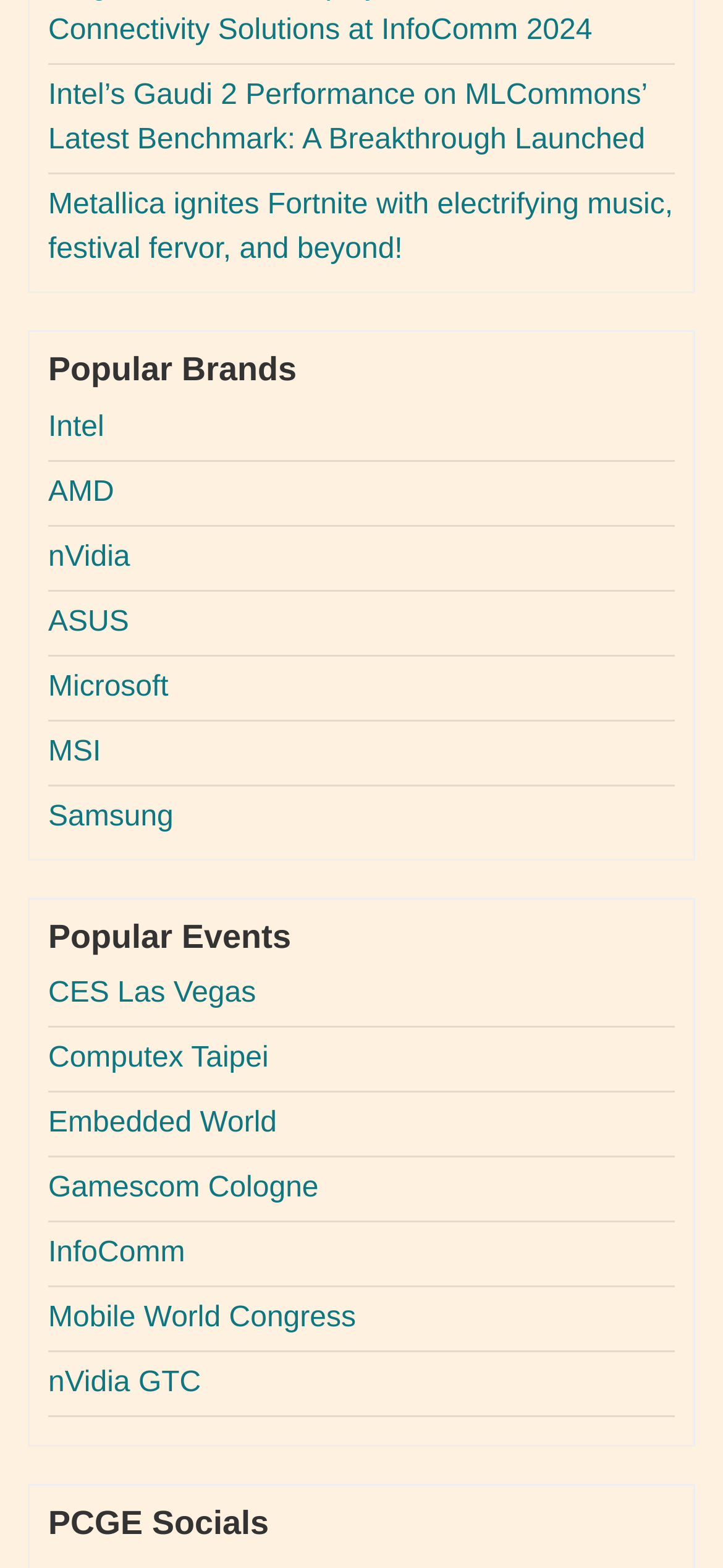Pinpoint the bounding box coordinates of the area that should be clicked to complete the following instruction: "View Metallica ignites Fortnite with electrifying music, festival fervor, and beyond!". The coordinates must be given as four float numbers between 0 and 1, i.e., [left, top, right, bottom].

[0.067, 0.121, 0.931, 0.169]